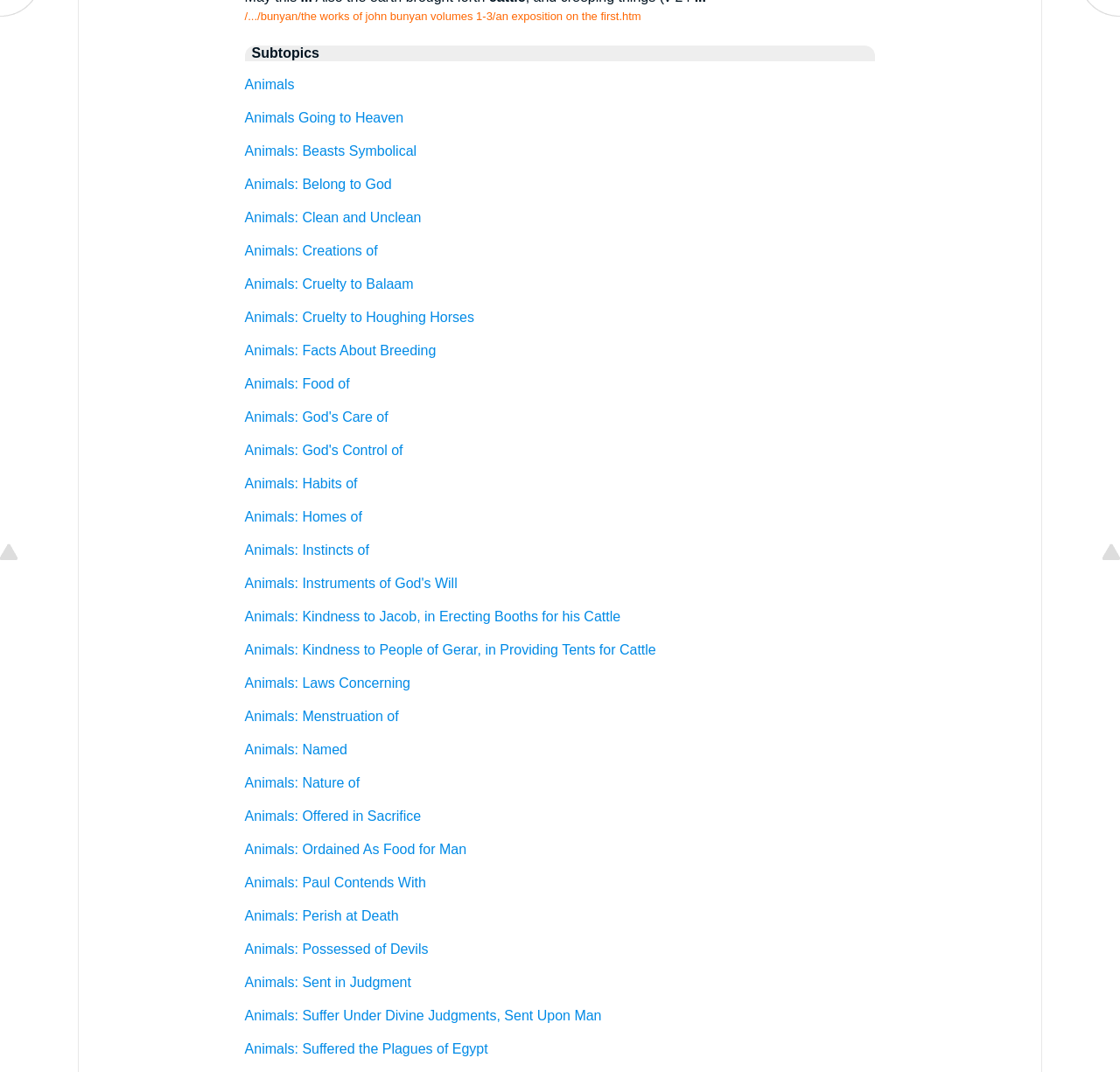From the screenshot, find the bounding box of the UI element matching this description: "Animals: Laws Concerning". Supply the bounding box coordinates in the form [left, top, right, bottom], each a float between 0 and 1.

[0.218, 0.63, 0.366, 0.644]